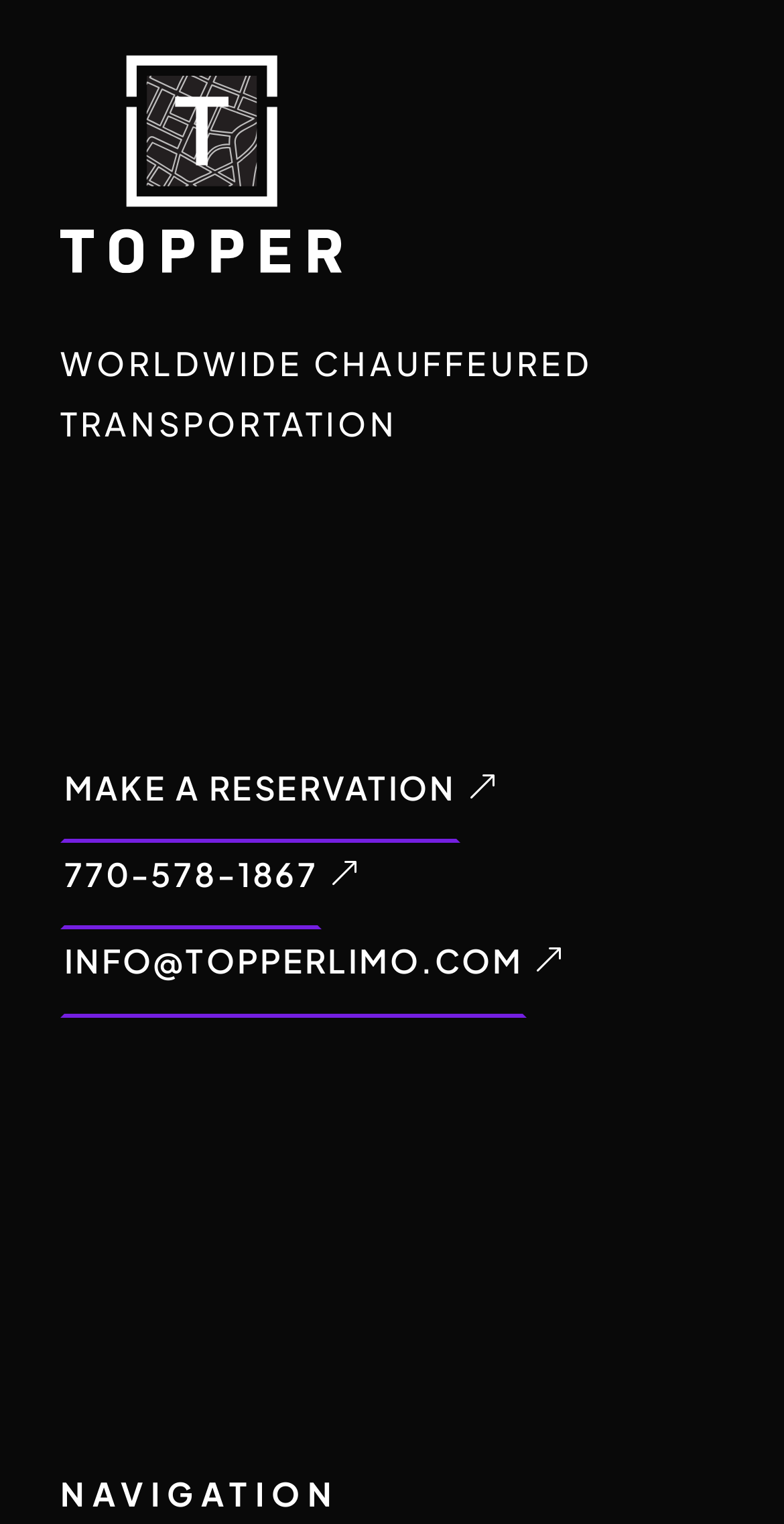Please provide the bounding box coordinates for the UI element as described: "Publications". The coordinates must be four floats between 0 and 1, represented as [left, top, right, bottom].

None